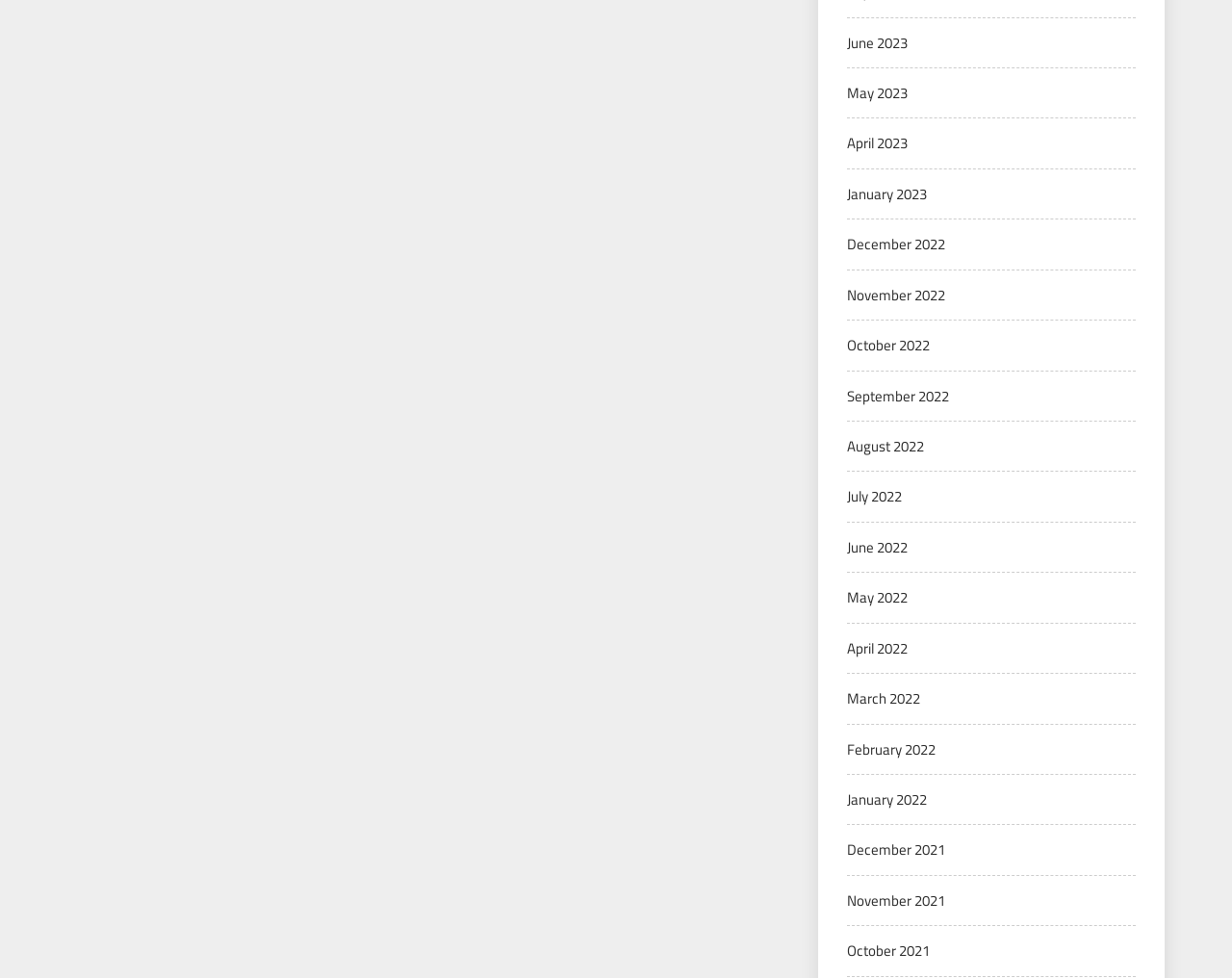Find and specify the bounding box coordinates that correspond to the clickable region for the instruction: "view May 2022".

[0.688, 0.6, 0.737, 0.622]